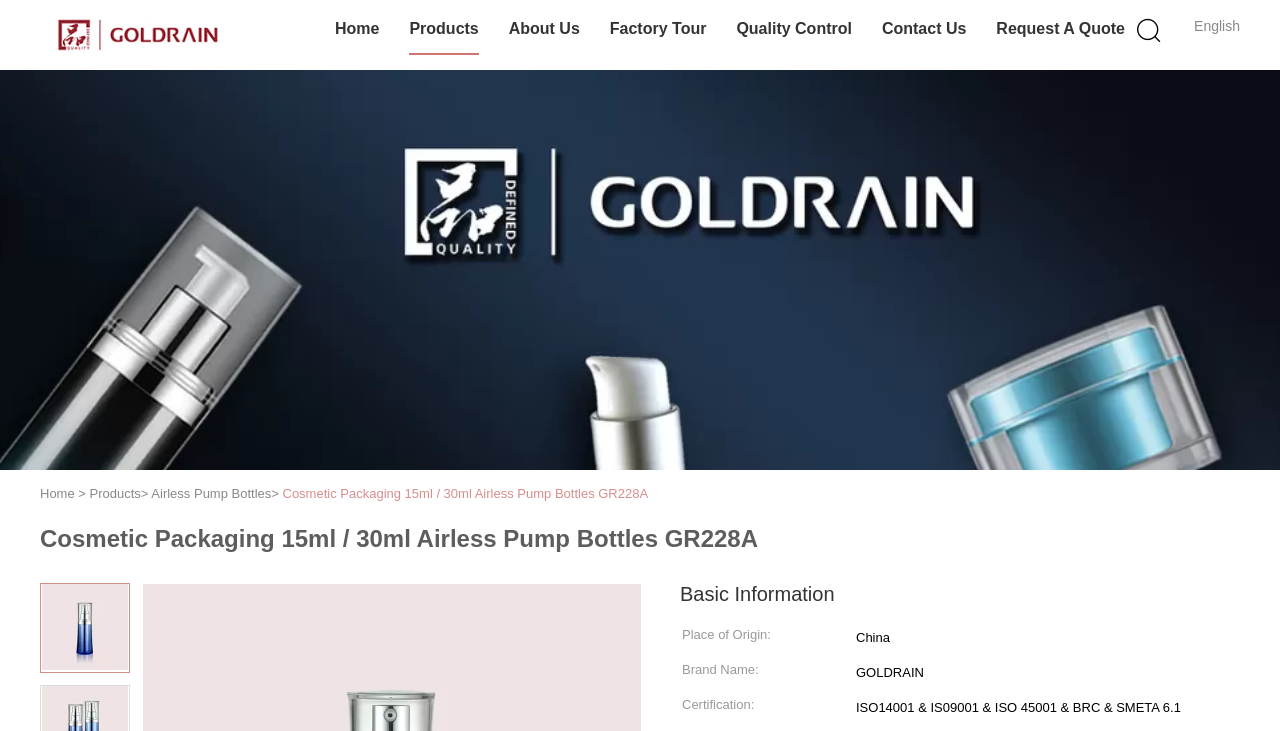What is the brand name of the product?
Based on the image content, provide your answer in one word or a short phrase.

GOLDRAIN